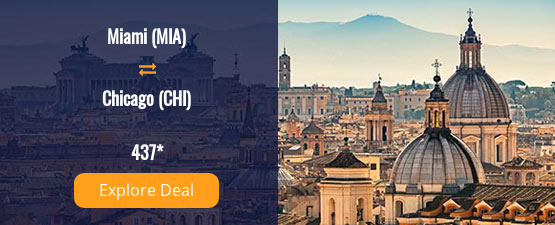Answer the question in one word or a short phrase:
What is the purpose of the 'Explore Deal' button?

To plan the next holiday